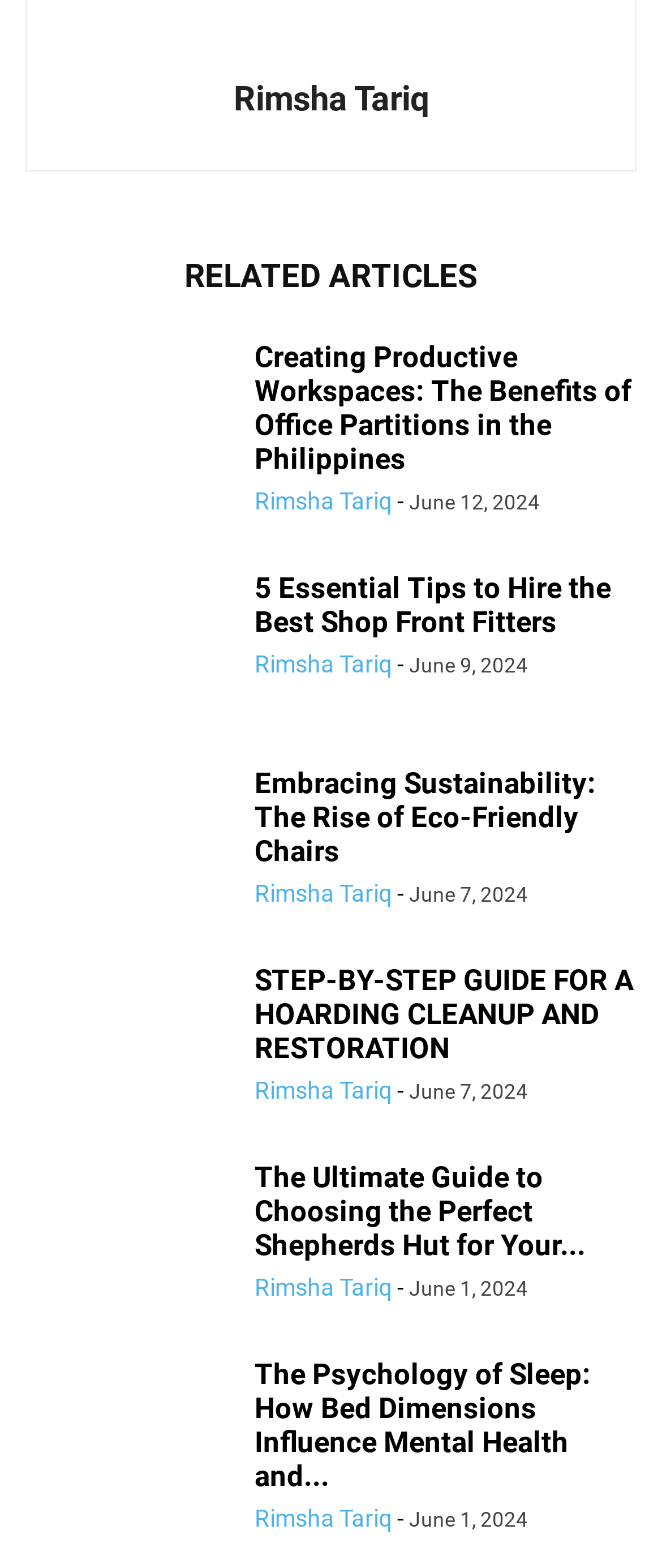Please find the bounding box coordinates of the clickable region needed to complete the following instruction: "view article about Office Partitions". The bounding box coordinates must consist of four float numbers between 0 and 1, i.e., [left, top, right, bottom].

[0.038, 0.216, 0.346, 0.313]